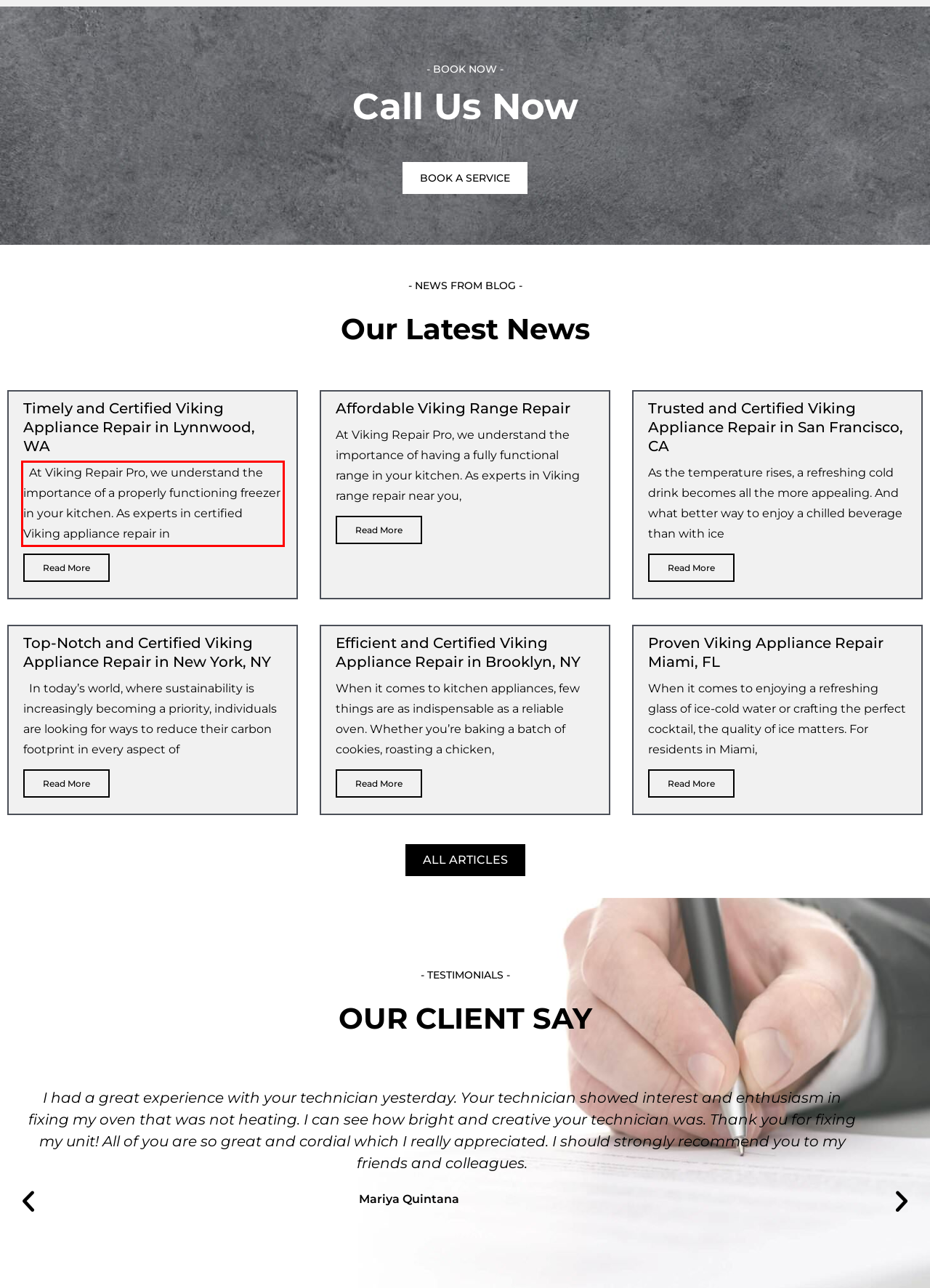You are looking at a screenshot of a webpage with a red rectangle bounding box. Use OCR to identify and extract the text content found inside this red bounding box.

At Viking Repair Pro, we understand the importance of a properly functioning freezer in your kitchen. As experts in certified Viking appliance repair in